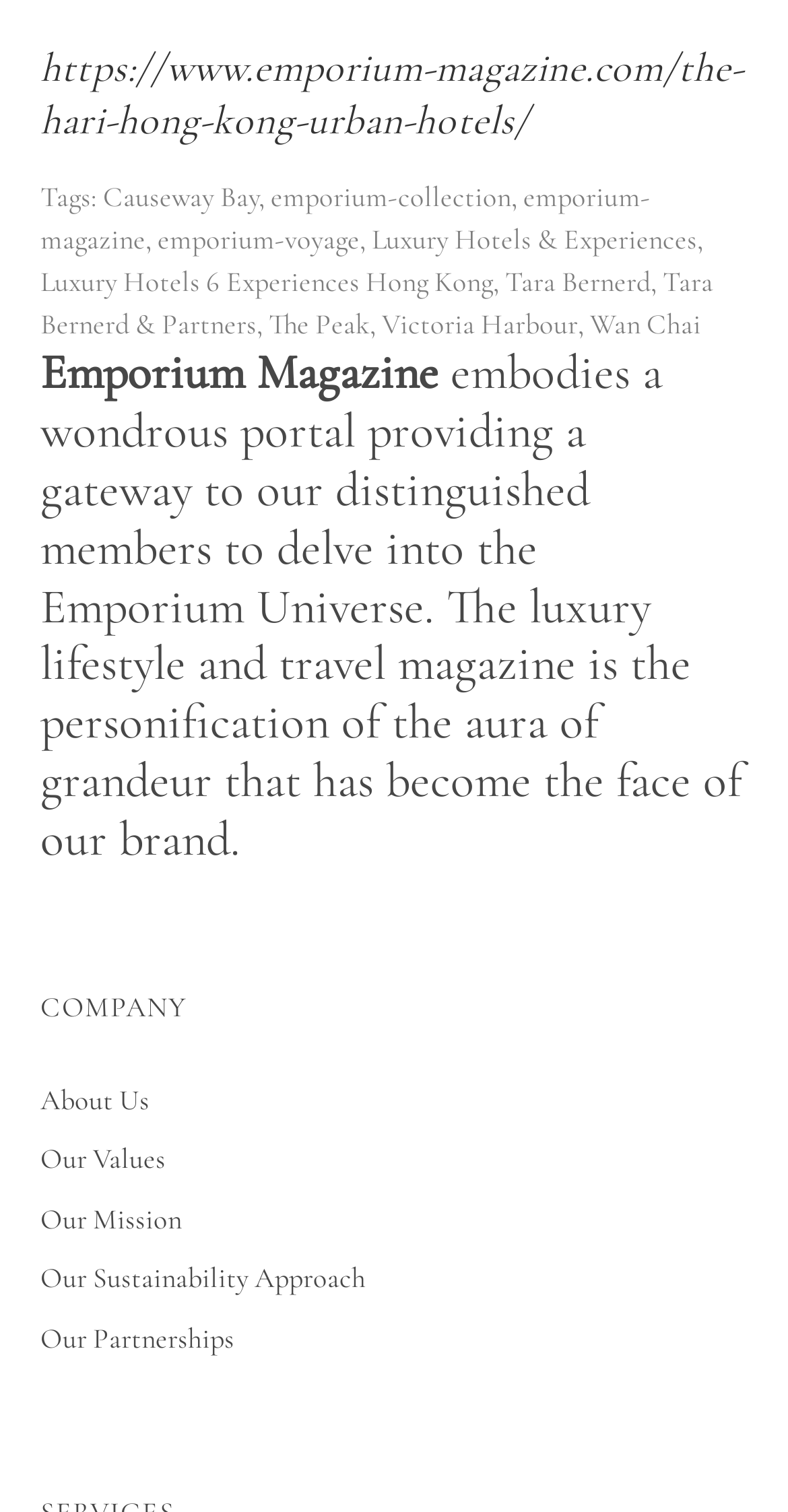For the element described, predict the bounding box coordinates as (top-left x, top-left y, bottom-right x, bottom-right y). All values should be between 0 and 1. Element description: Our Sustainability Approach

[0.051, 0.834, 0.464, 0.857]